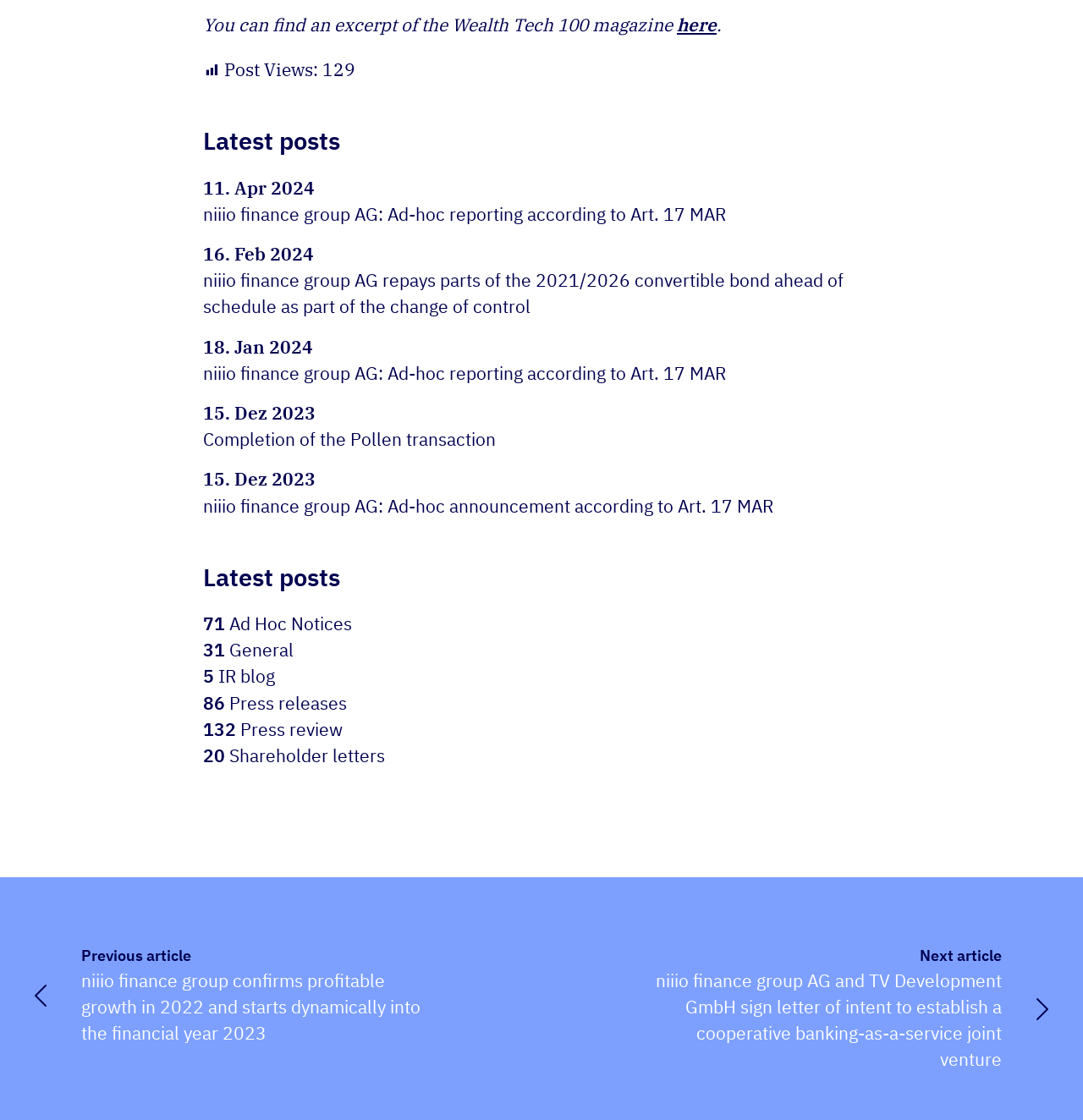Respond to the question below with a single word or phrase:
What is the title of the previous article?

niiio finance group confirms profitable growth in 2022 and starts dynamically into the financial year 2023